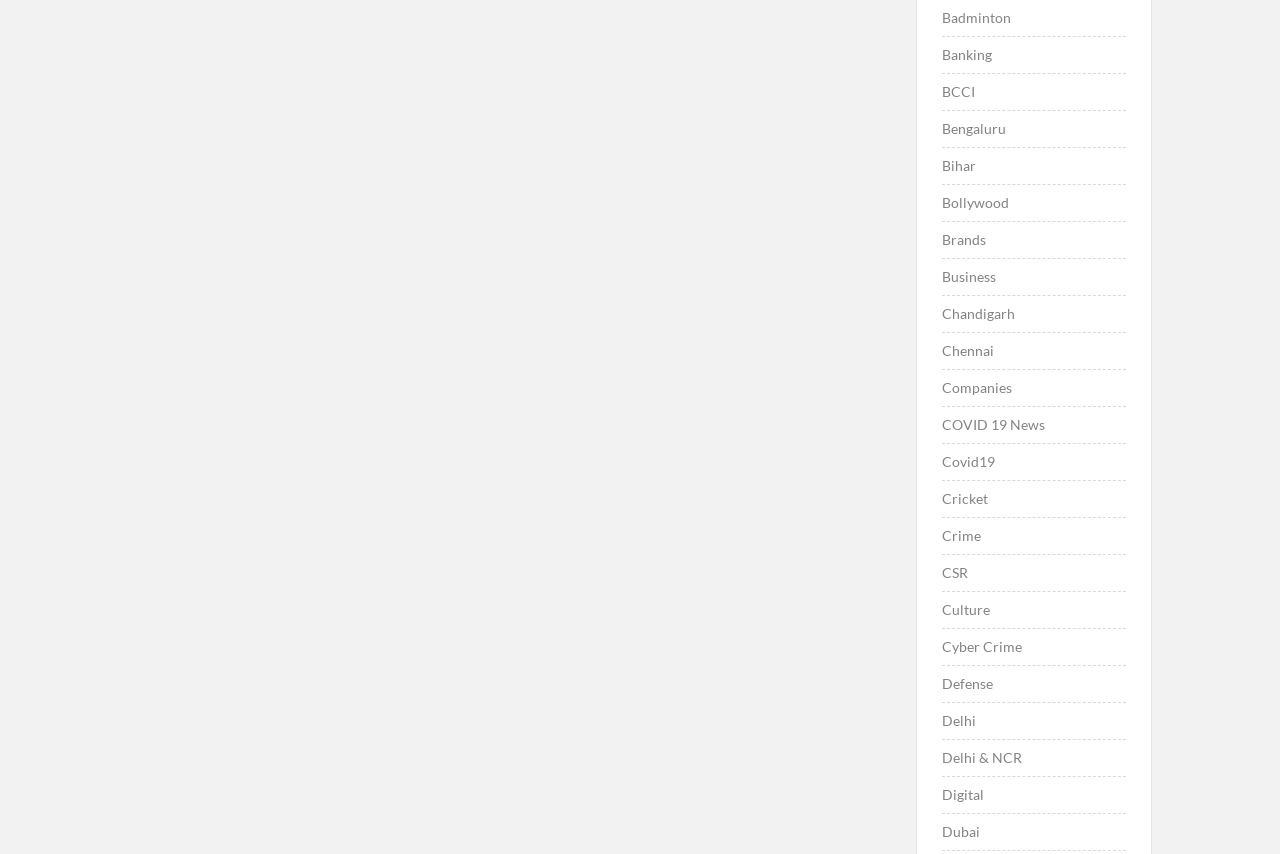Use a single word or phrase to answer this question: 
How many links are related to locations?

7